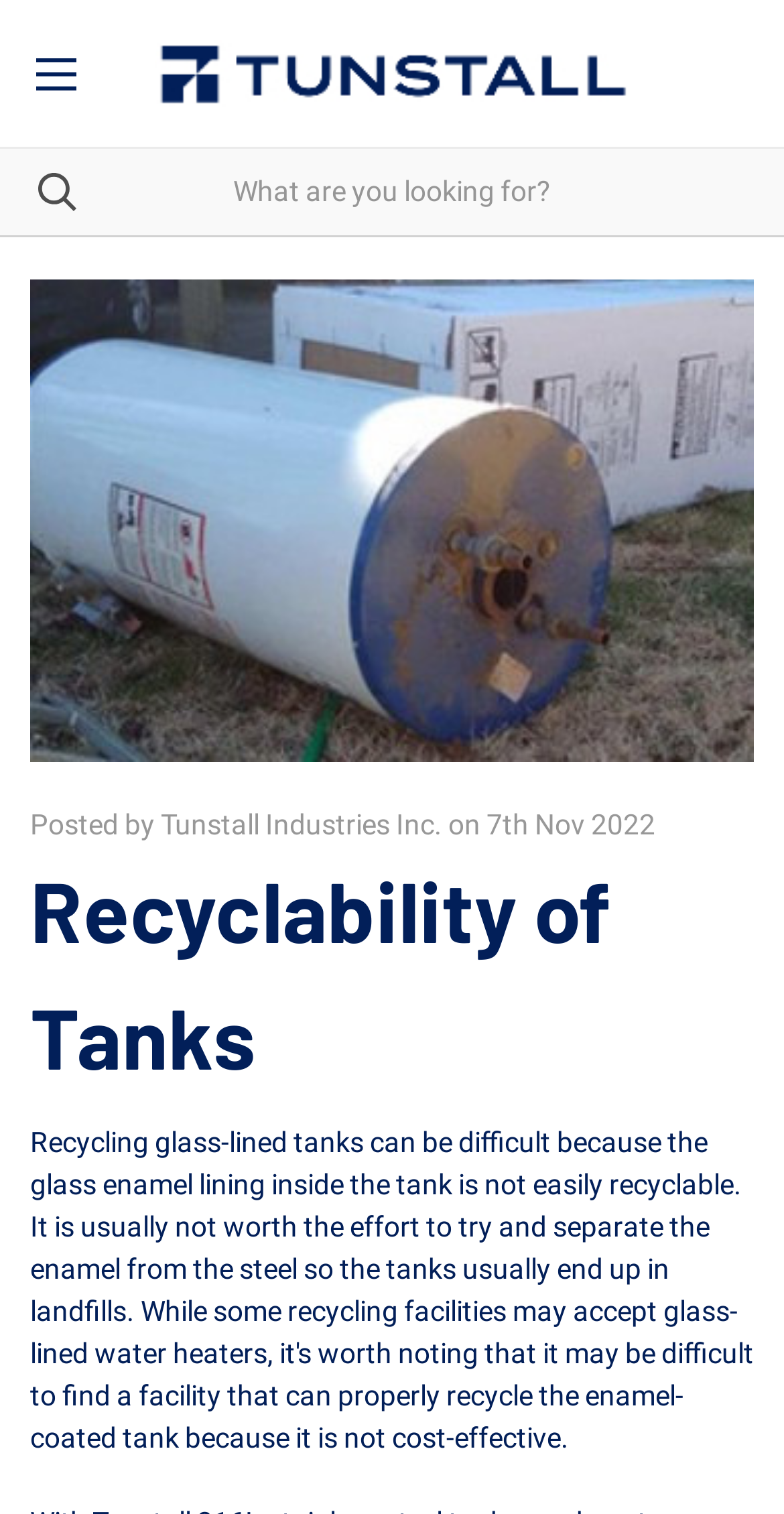What is the company name?
Please provide a single word or phrase as your answer based on the image.

Tunstall Industries Inc.